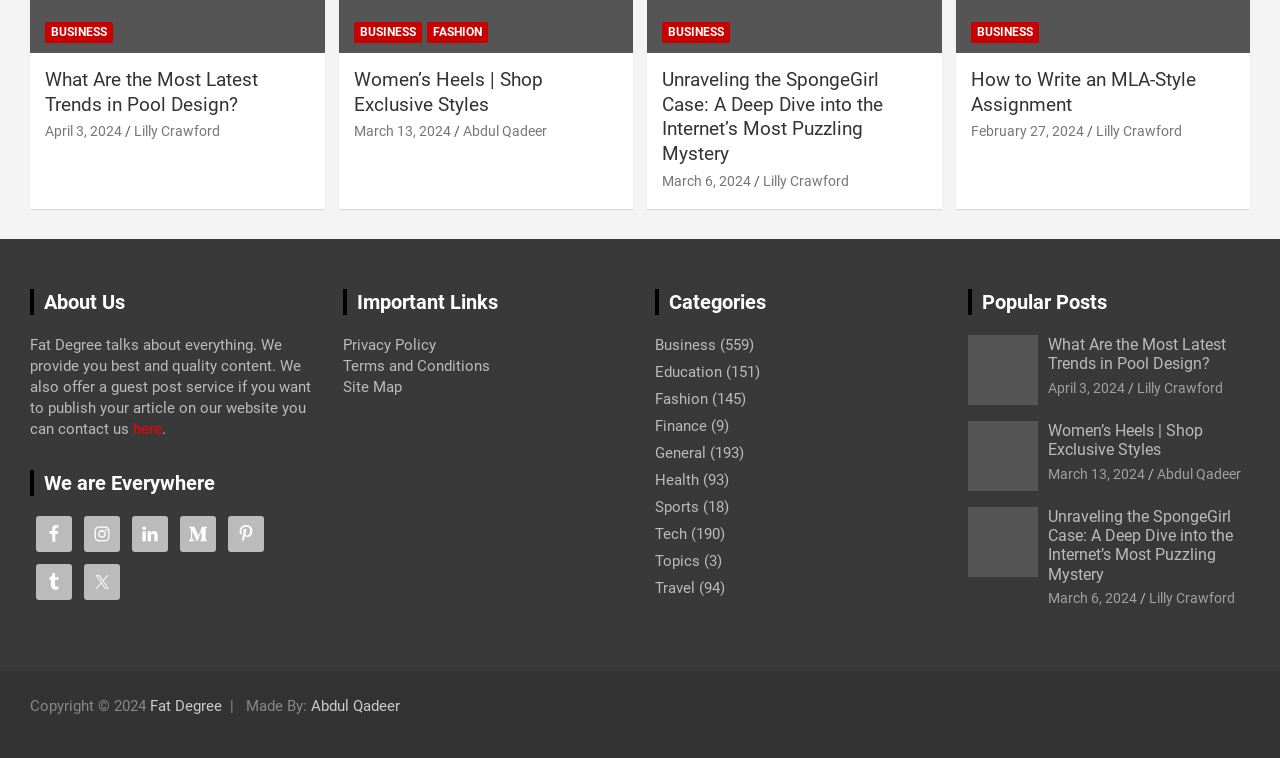What is the name of the website?
Provide a short answer using one word or a brief phrase based on the image.

Fat Degree